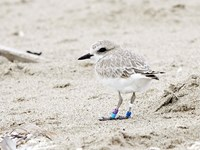What is the name of the beach in the background of the image?
Please use the visual content to give a single word or phrase answer.

Limantour Beach